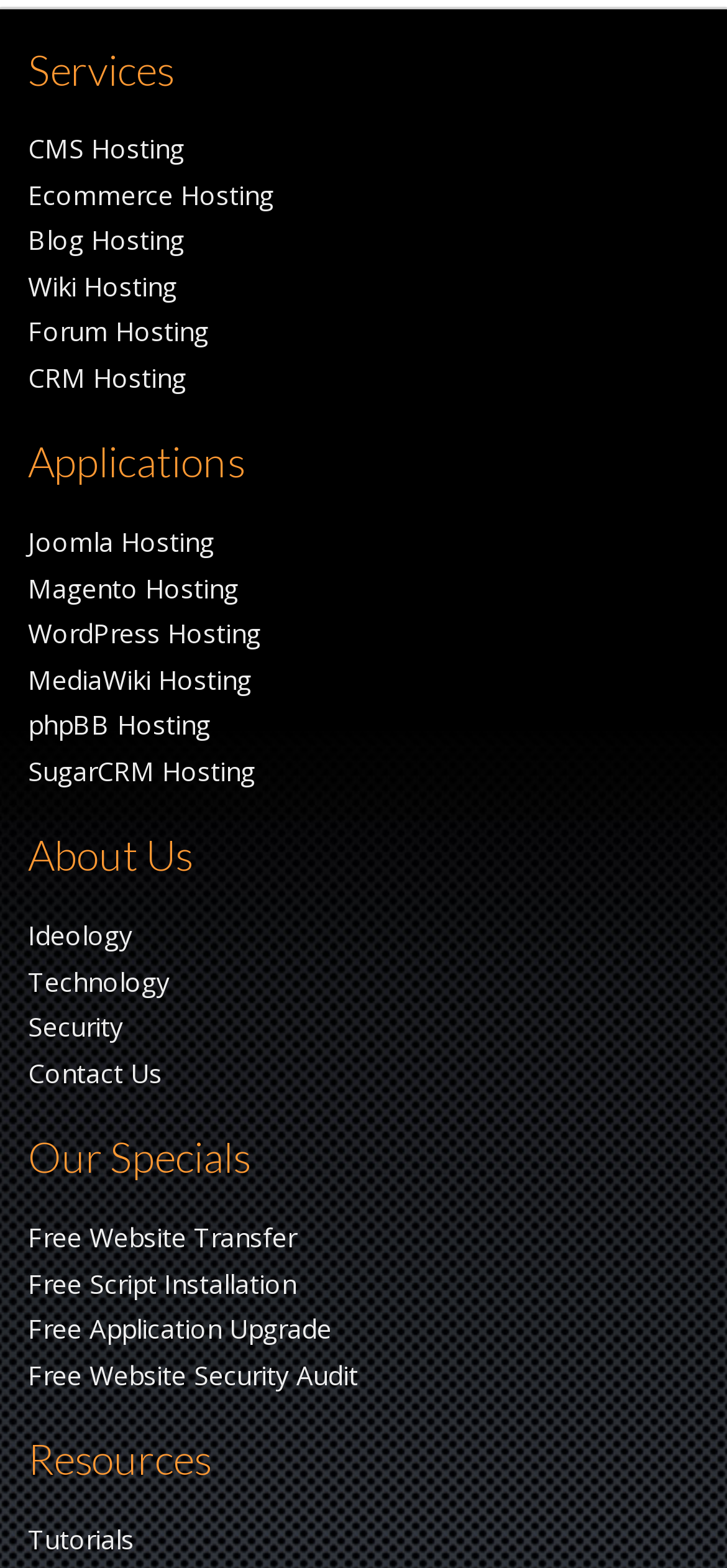Determine the bounding box of the UI component based on this description: "MediaWiki Hosting". The bounding box coordinates should be four float values between 0 and 1, i.e., [left, top, right, bottom].

[0.038, 0.422, 0.346, 0.444]